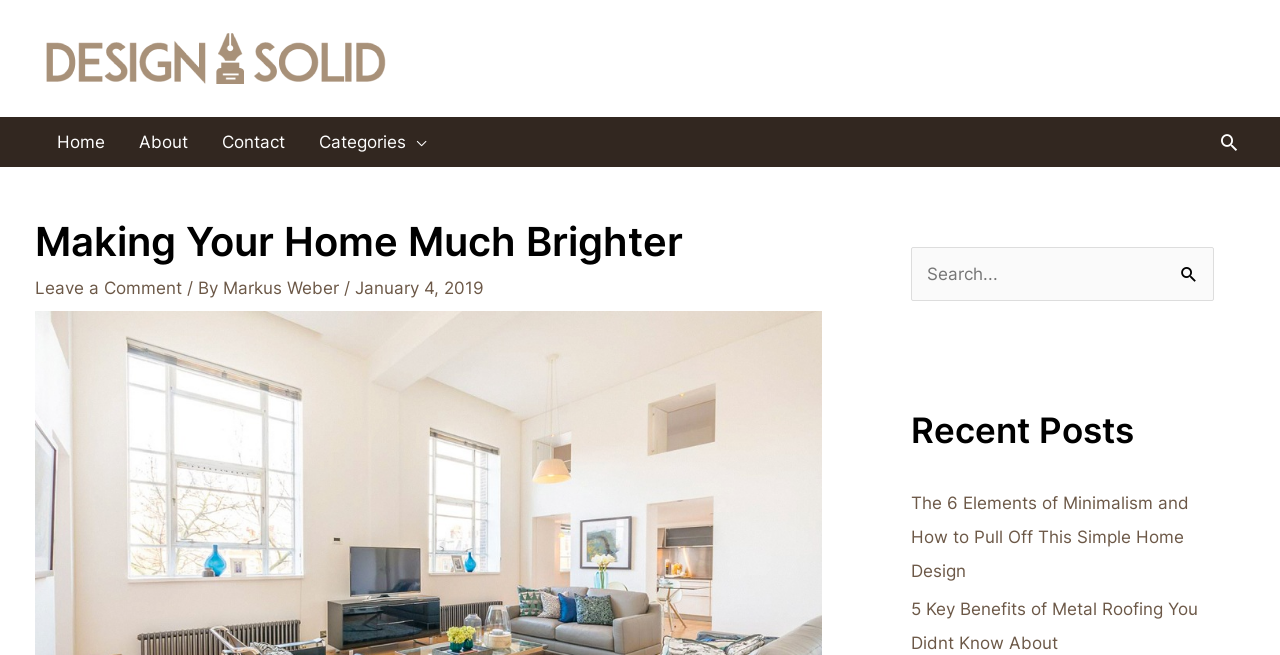What is the purpose of the icon on the top right corner?
Using the picture, provide a one-word or short phrase answer.

Search icon